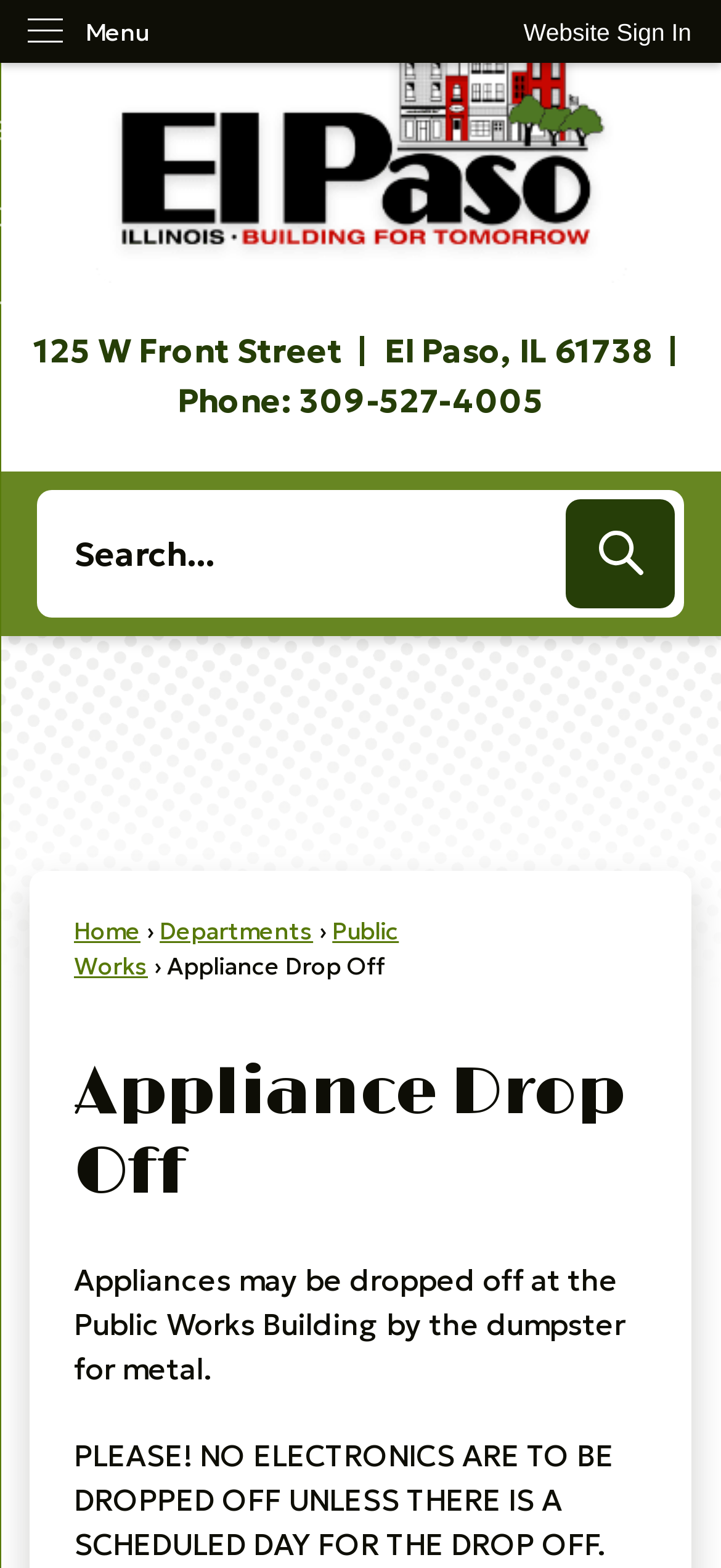Summarize the webpage with a detailed and informative caption.

The webpage is about the "Appliance Drop Off" service in El Paso, IL. At the top left corner, there is a "Skip to Main Content" link. Next to it, on the top right corner, is a "Website Sign In" button. Below the sign-in button, there is a vertical menu with a "Menu" label.

The main content area is divided into several sections. At the top, there is a link to the "El Paso IL Home page" accompanied by an image. Below this, there is a region labeled "Info Advanced" that contains the address and phone number of the Public Works Building.

To the right of the address section, there is a "Search" region with a search textbox and a "Search" button, which has a search icon. Below the search region, there are several links to different pages, including "Home", "Departments", and "Public Works".

The main content of the page is headed by a title "Appliance Drop Off" and followed by a paragraph of text that explains the drop-off procedure. Below this, there is another paragraph of text that provides additional instructions, emphasizing that electronics should not be dropped off unless there is a scheduled day for the drop-off.